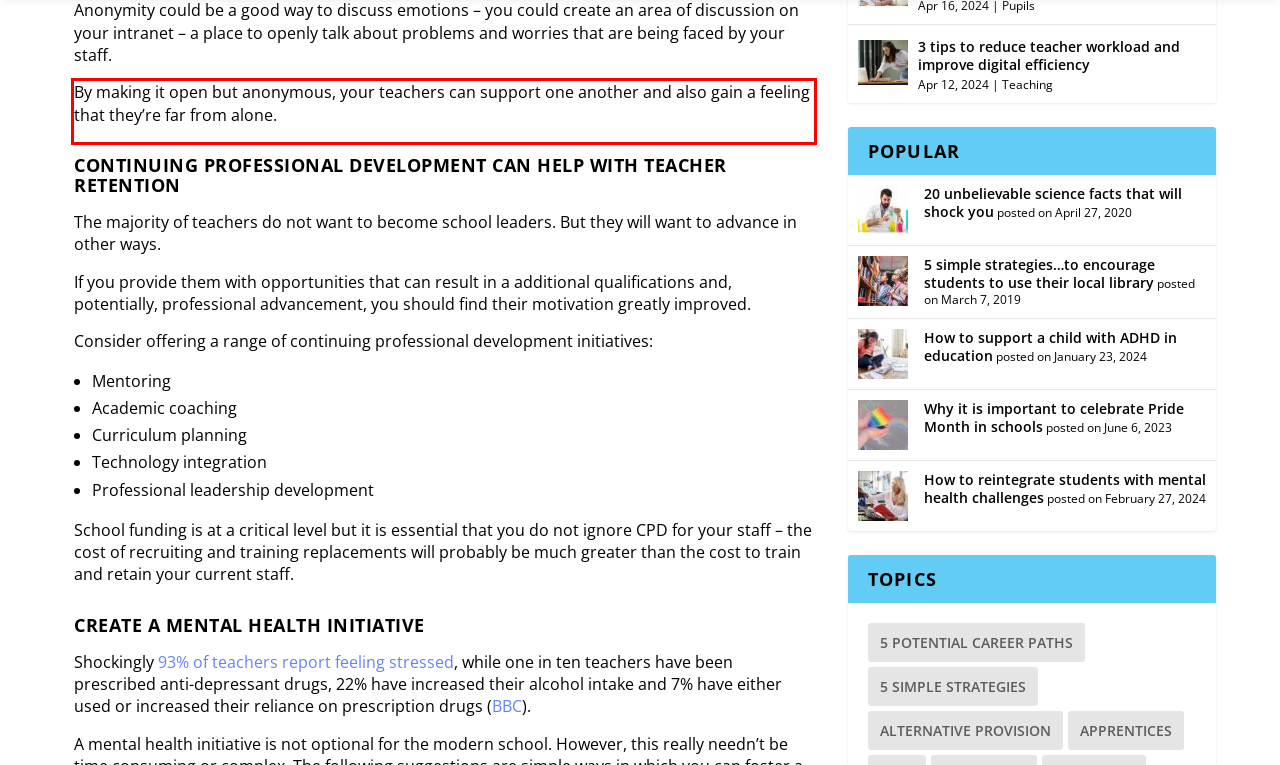Examine the webpage screenshot, find the red bounding box, and extract the text content within this marked area.

By making it open but anonymous, your teachers can support one another and also gain a feeling that they’re far from alone.